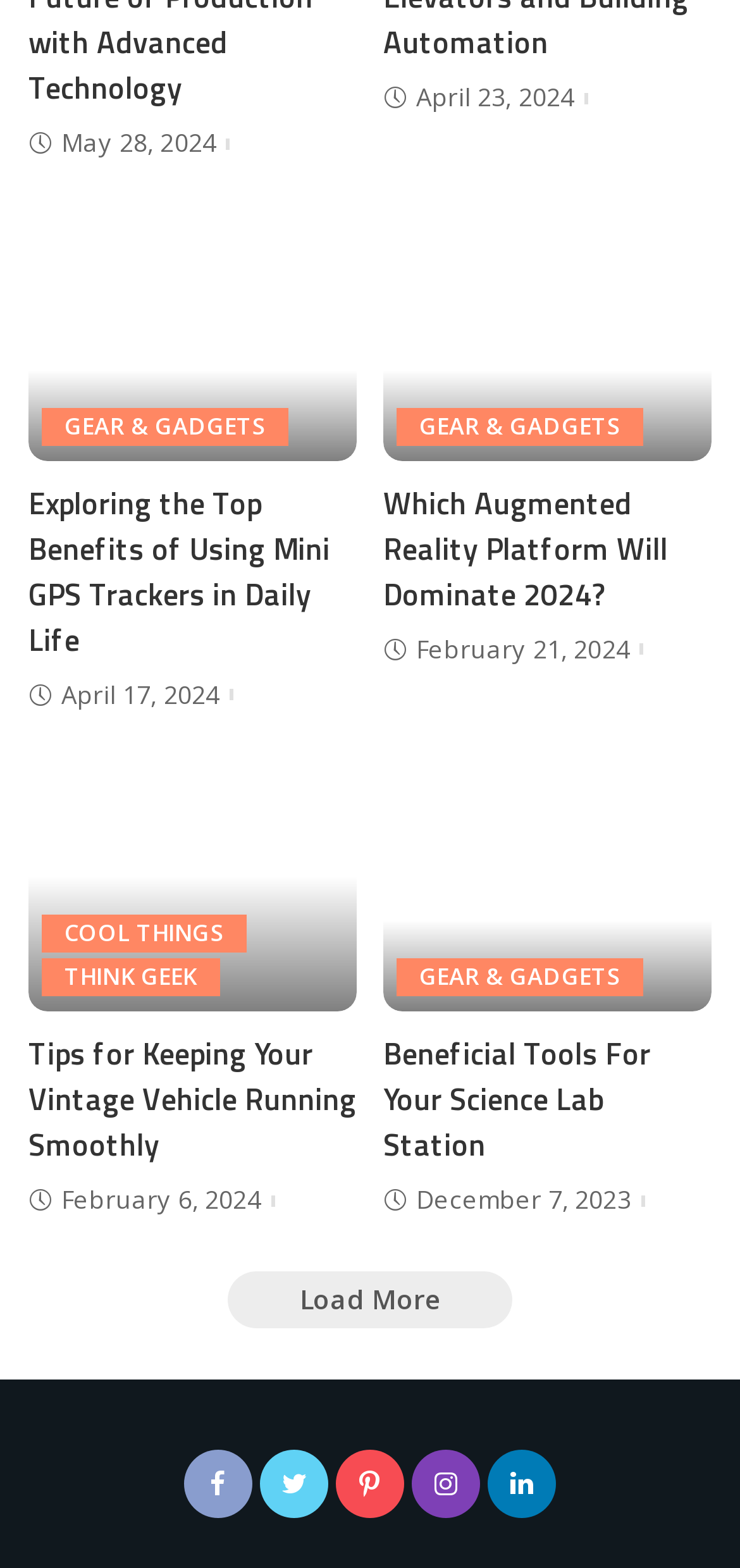Locate the bounding box coordinates of the element that should be clicked to execute the following instruction: "Load more content".

[0.308, 0.811, 0.692, 0.847]